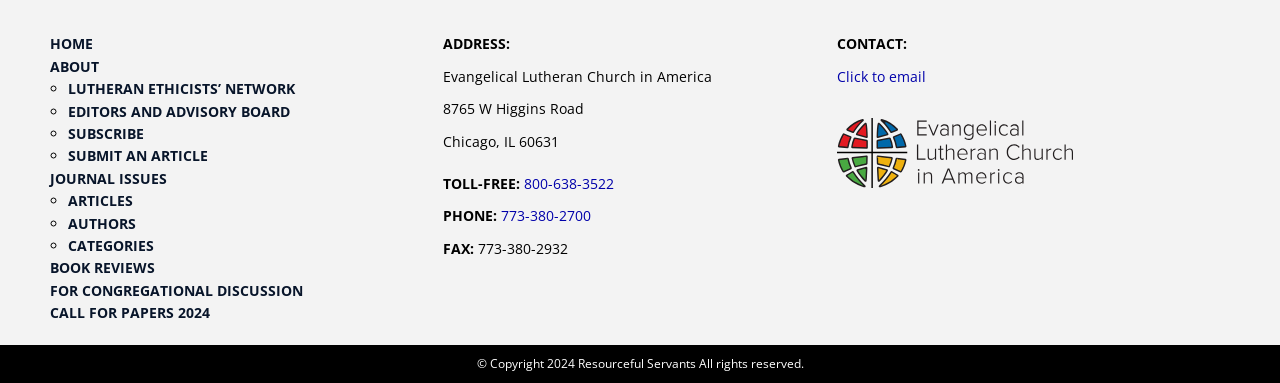Identify the bounding box coordinates of the clickable region necessary to fulfill the following instruction: "Click HOME". The bounding box coordinates should be four float numbers between 0 and 1, i.e., [left, top, right, bottom].

[0.039, 0.09, 0.073, 0.14]